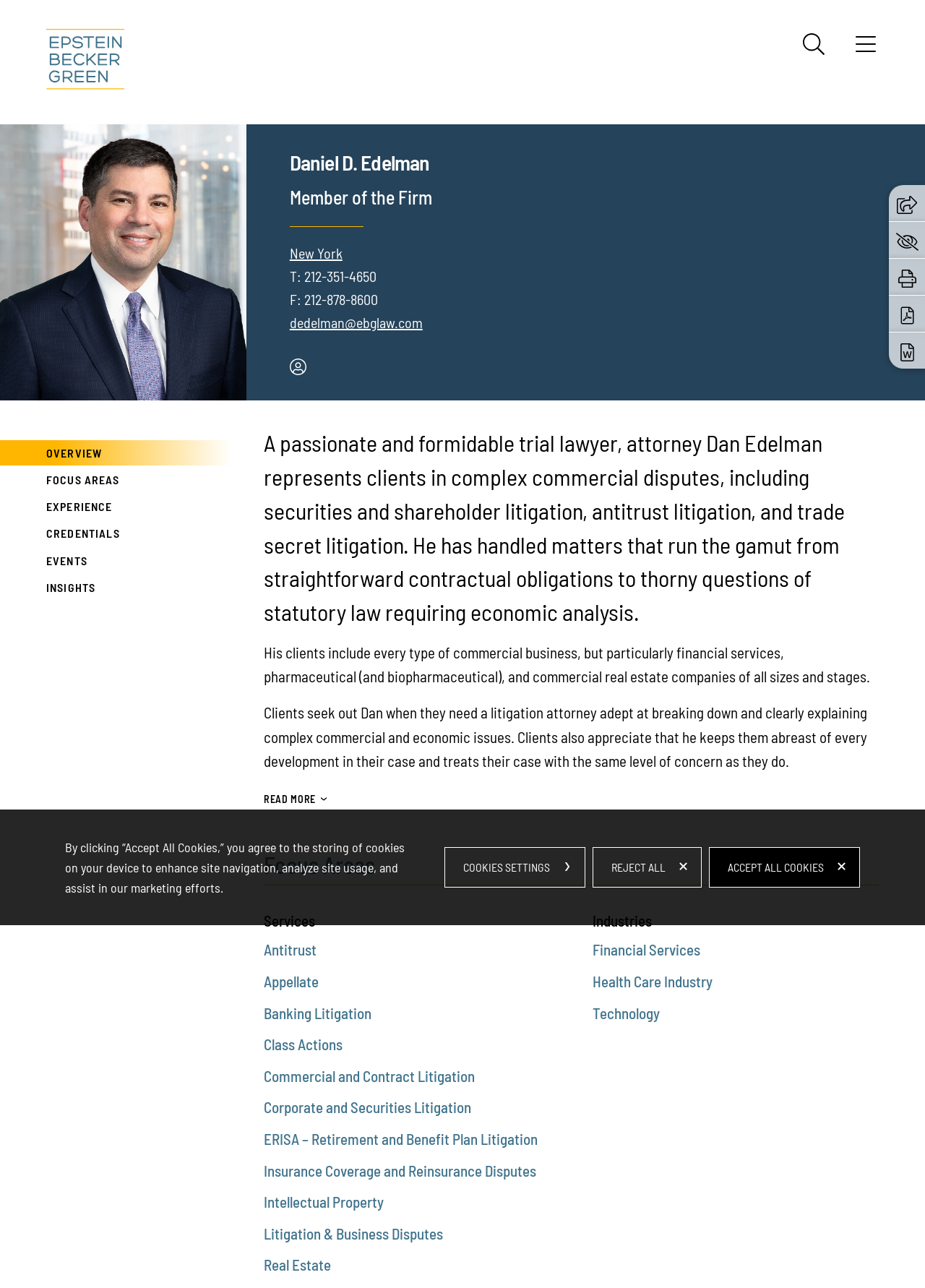Provide a comprehensive description of the webpage.

This webpage is about Daniel D. Edelman, a litigation and business disputes attorney at Epstein Becker & Green, P.C. in New York. At the top of the page, there is a logo of Epstein Becker & Green, P.C. and a navigation menu with links to "Main Content", "Main Menu", "Search", and a button to toggle the menu. 

On the left side of the page, there is a vertical menu with links to "OVERVIEW", "FOCUS AREAS", "EXPERIENCE", "CREDENTIALS", "EVENTS", and "INSIGHTS". Below this menu, there is a photo of Daniel Edelman.

In the main content area, there is a heading with Daniel Edelman's name, followed by a subheading indicating that he is a member of the firm. His contact information, including phone numbers and email address, is listed below. There is also a link to his Vcard and a button to read more about him.

The main content area also features a brief overview of Daniel Edelman's practice, including his experience in complex commercial disputes, securities and shareholder litigation, antitrust litigation, and trade secret litigation. This is followed by three paragraphs describing his approach to litigation and his clients.

Below this, there are two sections: "Focus Areas" and "Industries". The "Focus Areas" section lists links to various practice areas, including antitrust, appellate, banking litigation, and intellectual property. The "Industries" section lists links to industries that Daniel Edelman serves, including financial services, health care, and technology.

At the bottom of the page, there are links to "Jump to Page", "Share", "Go to the privacy settings", "Print", "Download PDF", and "Download Word". There is also a dialog box for cookie policy settings.